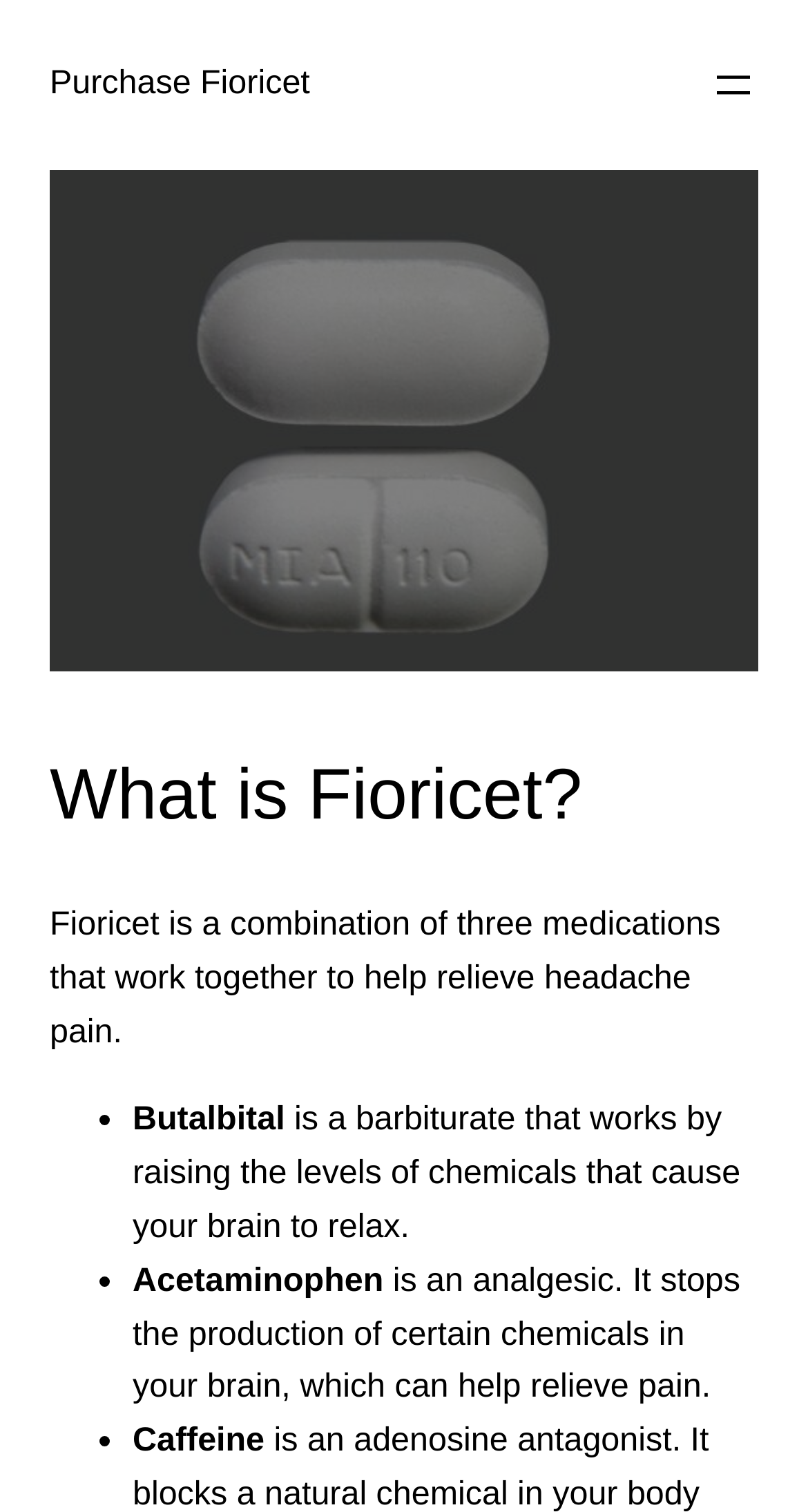Explain the webpage's layout and main content in detail.

The webpage is about Fioricet, a medication that relieves headache pain. At the top left, there is a link to "Purchase Fioricet". Next to it, on the top right, is a button to "Open menu". Below the top section, there is a figure that spans across the page. 

The main content starts with a heading "What is Fioricet?" located at the top center of the page. Below the heading, there is a paragraph of text that explains Fioricet is a combination of three medications that work together to help relieve headache pain.

Underneath the paragraph, there is a list of three medications: Butalbital, Acetaminophen, and Caffeine. Each medication is preceded by a bullet point and has a brief description. Butalbital is a barbiturate that helps the brain relax, Acetaminophen is an analgesic that relieves pain, and Caffeine is also mentioned as one of the medications.